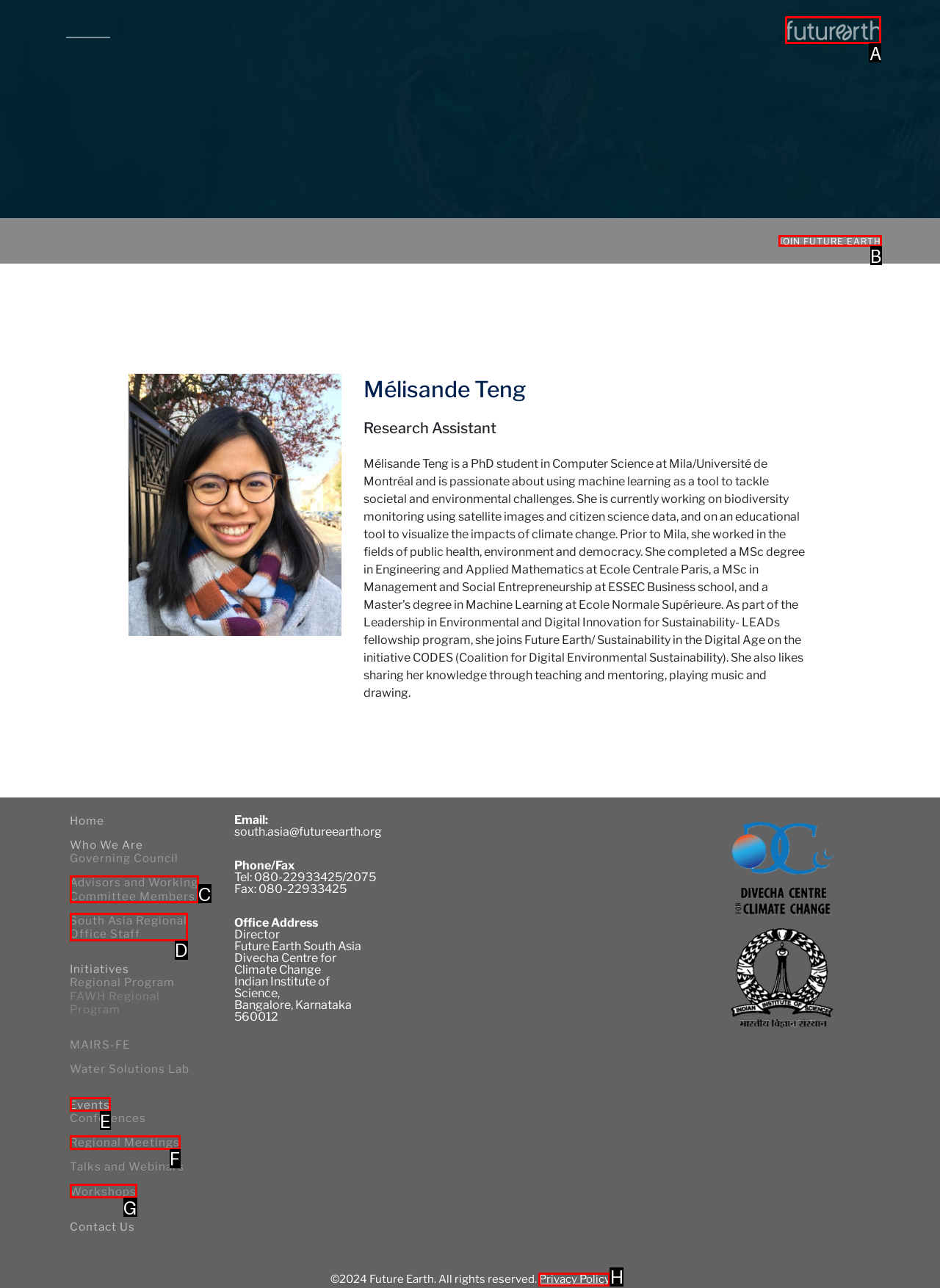Determine the UI element that matches the description: Lucky Orange Heatmaps & Replay
Answer with the letter from the given choices.

None